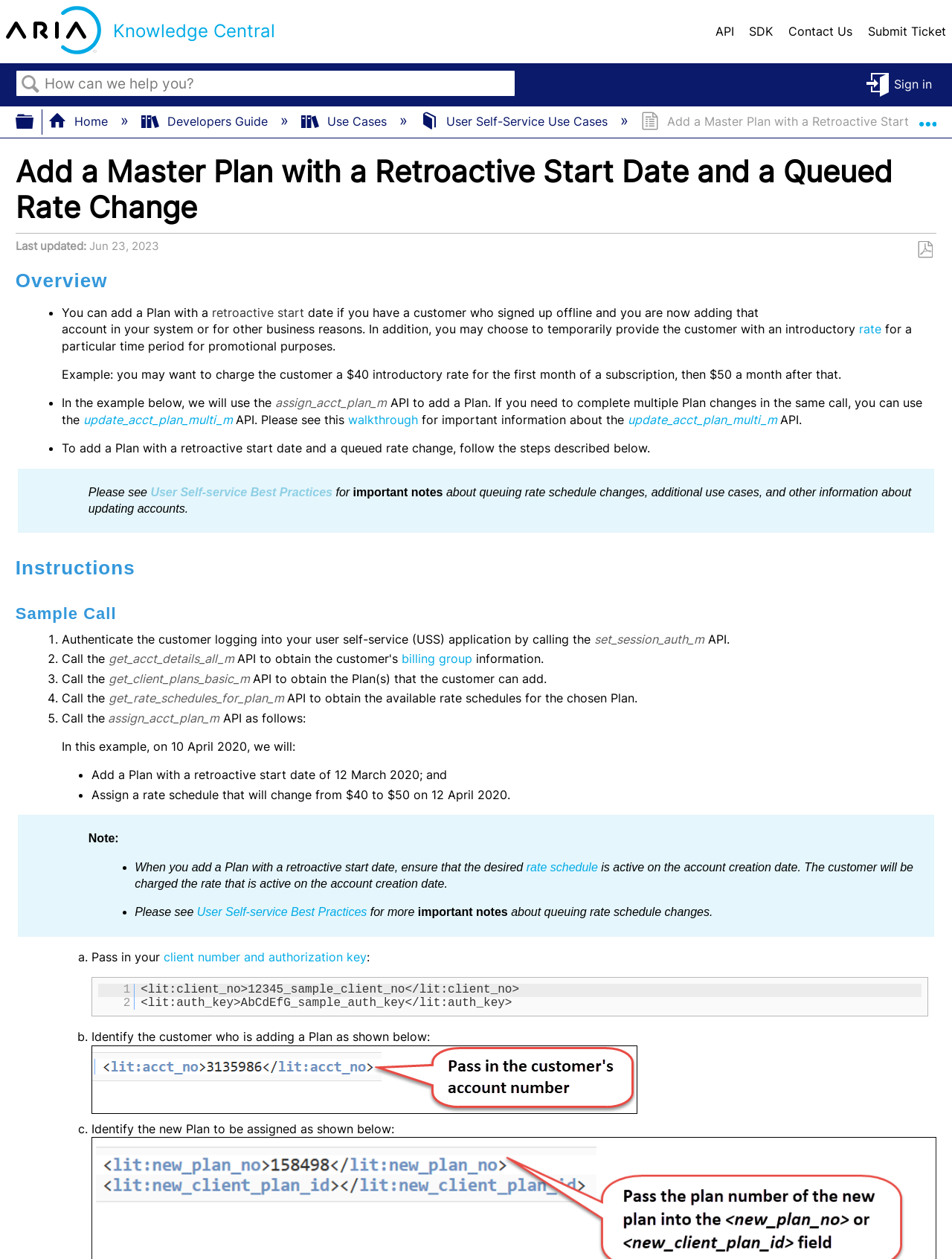What is the purpose of adding a Master Plan with a retroactive start date?
Please provide an in-depth and detailed response to the question.

According to the webpage, adding a Master Plan with a retroactive start date is useful when a customer signs up offline and the account needs to be added to the system, or for other business reasons.